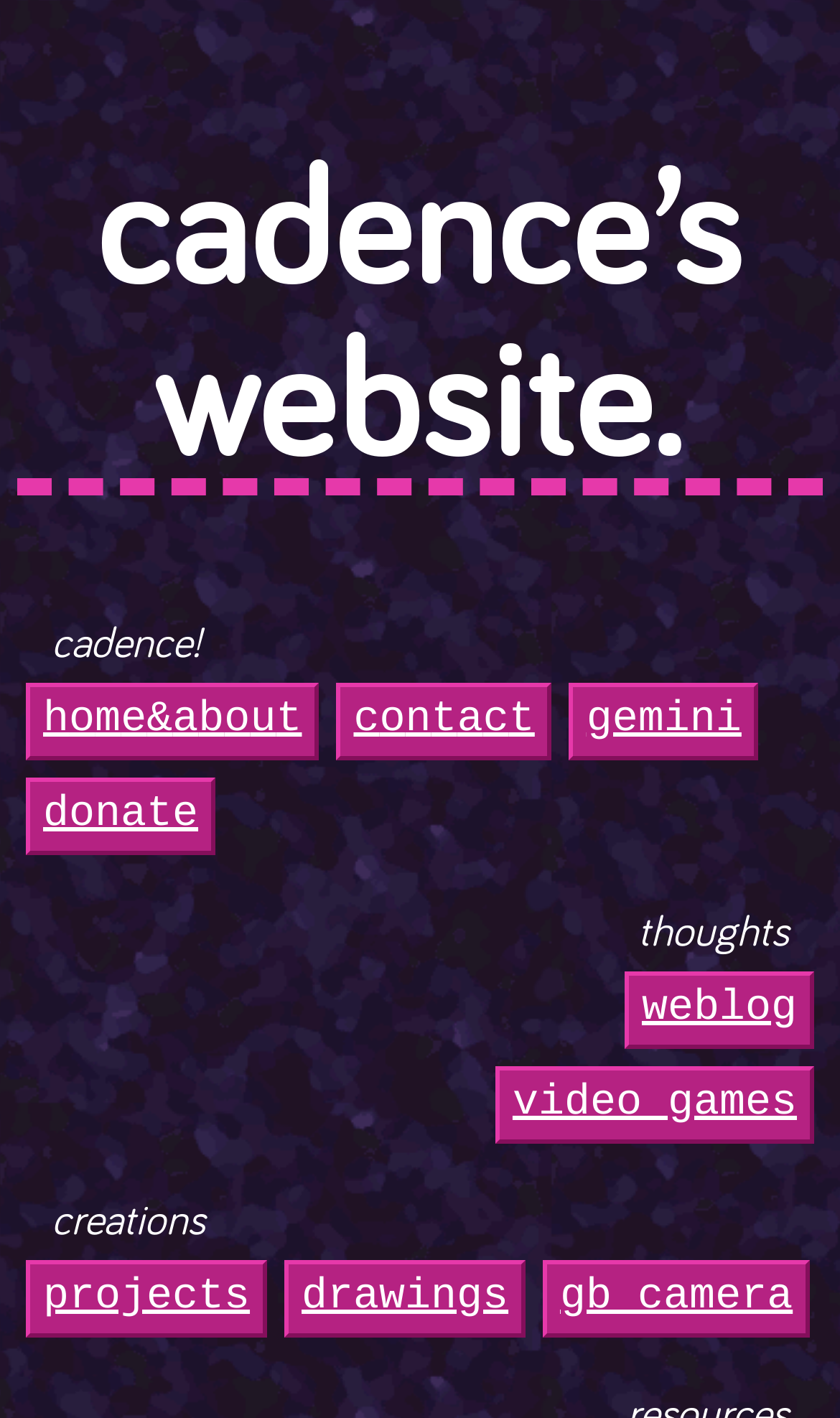Determine the bounding box coordinates of the element's region needed to click to follow the instruction: "check drawings". Provide these coordinates as four float numbers between 0 and 1, formatted as [left, top, right, bottom].

[0.344, 0.892, 0.621, 0.941]